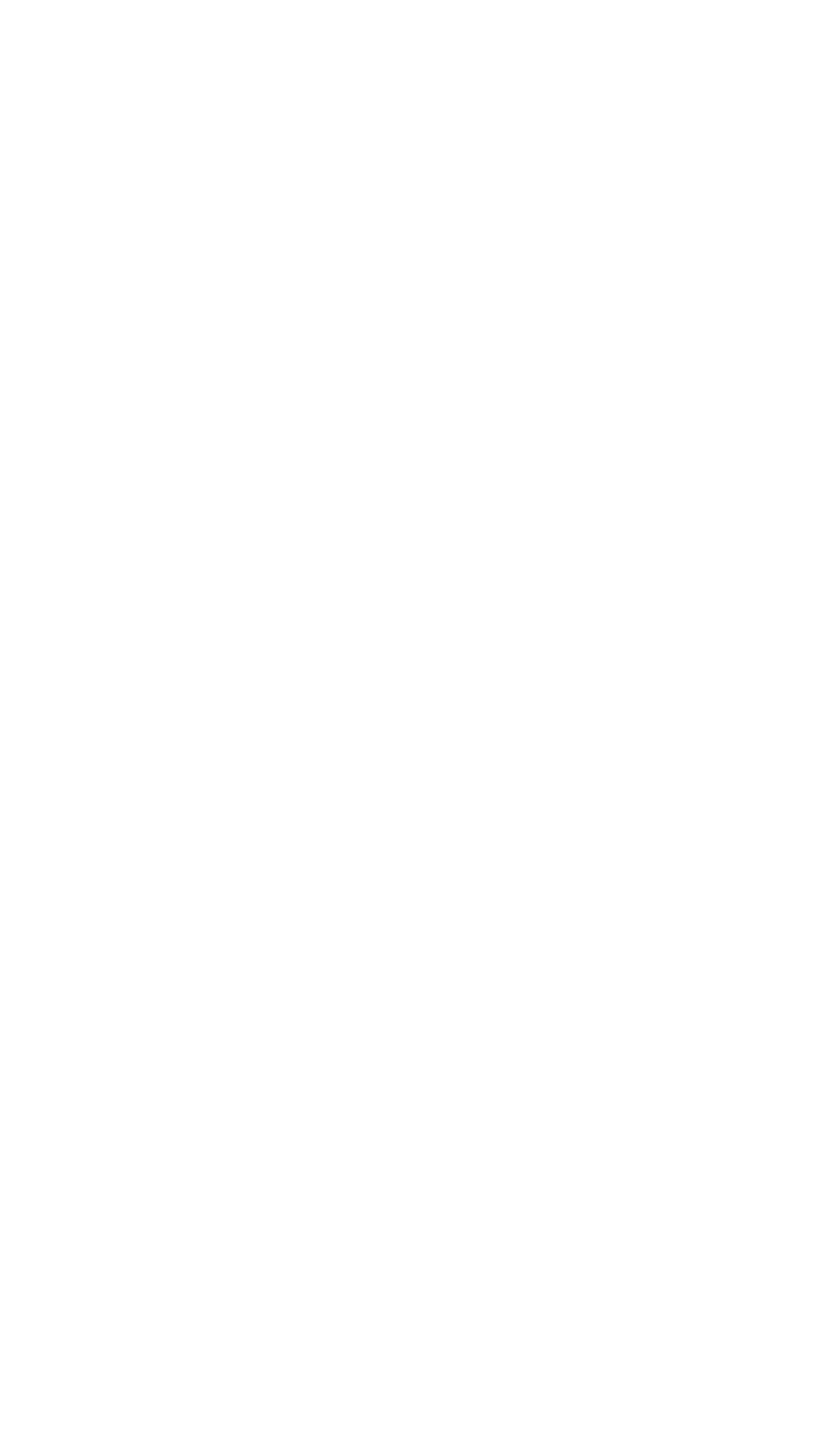Extract the bounding box coordinates for the described element: "Main Menu". The coordinates should be represented as four float numbers between 0 and 1: [left, top, right, bottom].

None